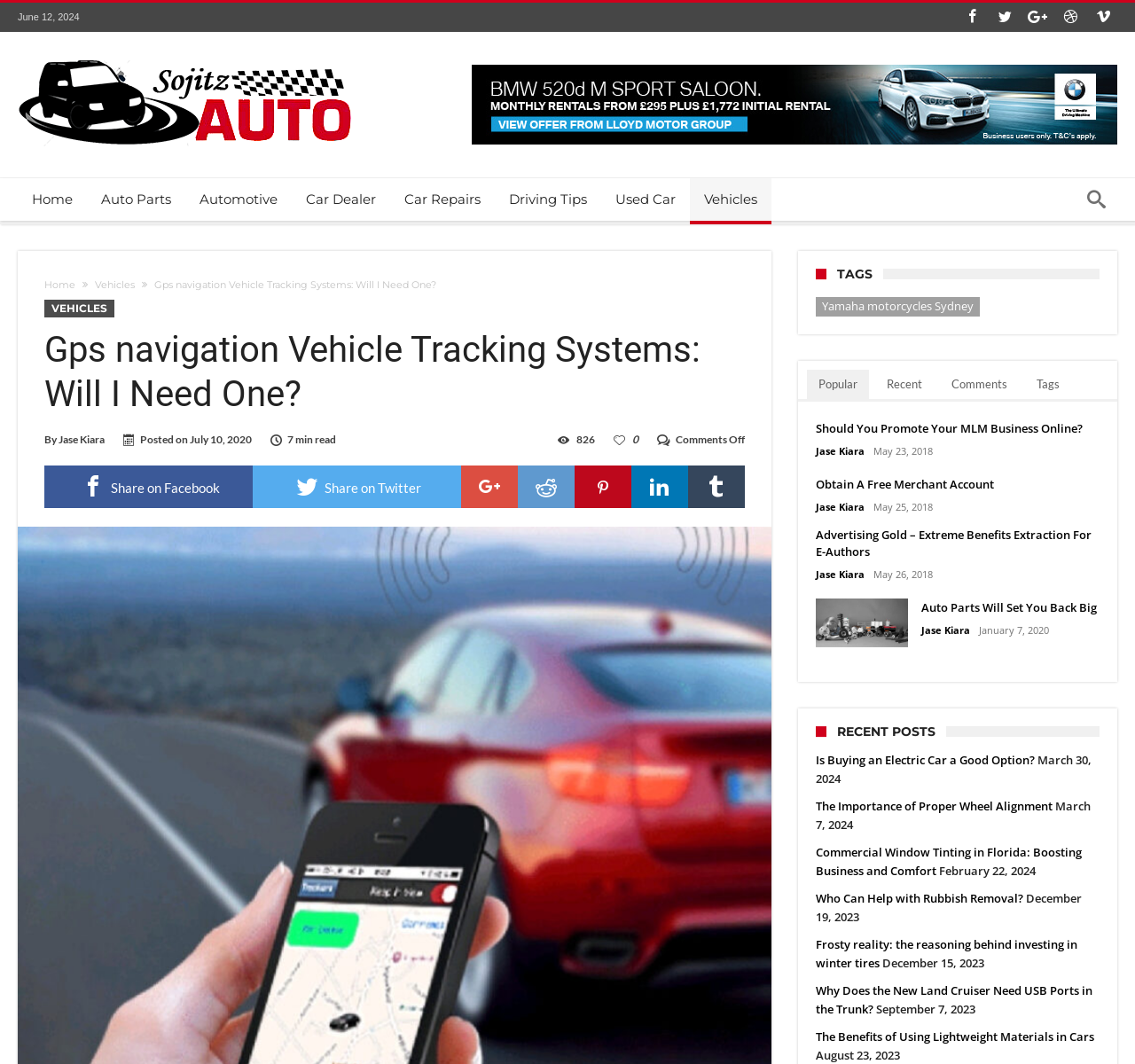Illustrate the webpage with a detailed description.

This webpage is about Sojitz Auto, a car-related website that provides information on car maintenance, automotive news, and vehicle tracking systems. At the top of the page, there is a header section with a logo and a navigation menu that includes links to "Home", "Auto Parts", "Automotive", "Car Dealer", "Car Repairs", "Driving Tips", "Used Car", and "Vehicles".

Below the header, there is a section with a title "Gps navigation Vehicle Tracking Systems: Will I Need One?" and a subtitle "By Jase Kiara" with a posted date "July 10, 2020". This section also includes a brief summary of the article, a "Comments Off" button, and social media sharing links.

To the right of this section, there is a sidebar with a list of tags, including "Yamaha motorcycles Sydney" and other related tags. Below the tags, there are links to "Popular", "Recent", "Comments", and "Tags".

The main content area of the page is divided into several sections, each containing a brief summary of an article with a title, a link to the full article, and a posted date. The articles are related to automotive topics, such as promoting an MLM business online, obtaining a free merchant account, and advertising gold for e-authors.

At the bottom of the page, there is a footer section with a list of recent posts, including "Is Buying an Electric Car a Good Option?" with a posted date "March 30, 2024".